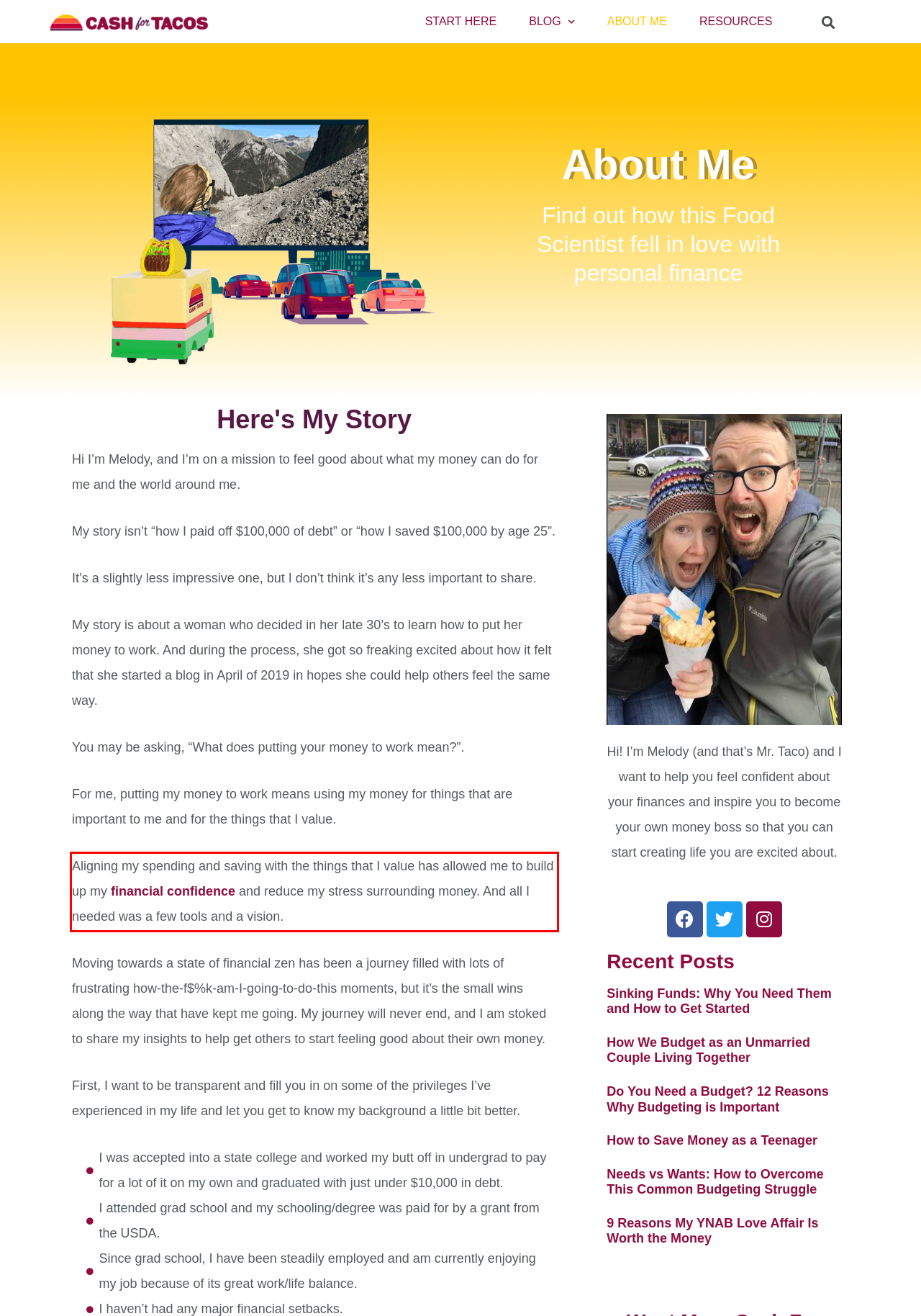Using OCR, extract the text content found within the red bounding box in the given webpage screenshot.

Aligning my spending and saving with the things that I value has allowed me to build up my financial confidence and reduce my stress surrounding money. And all I needed was a few tools and a vision.